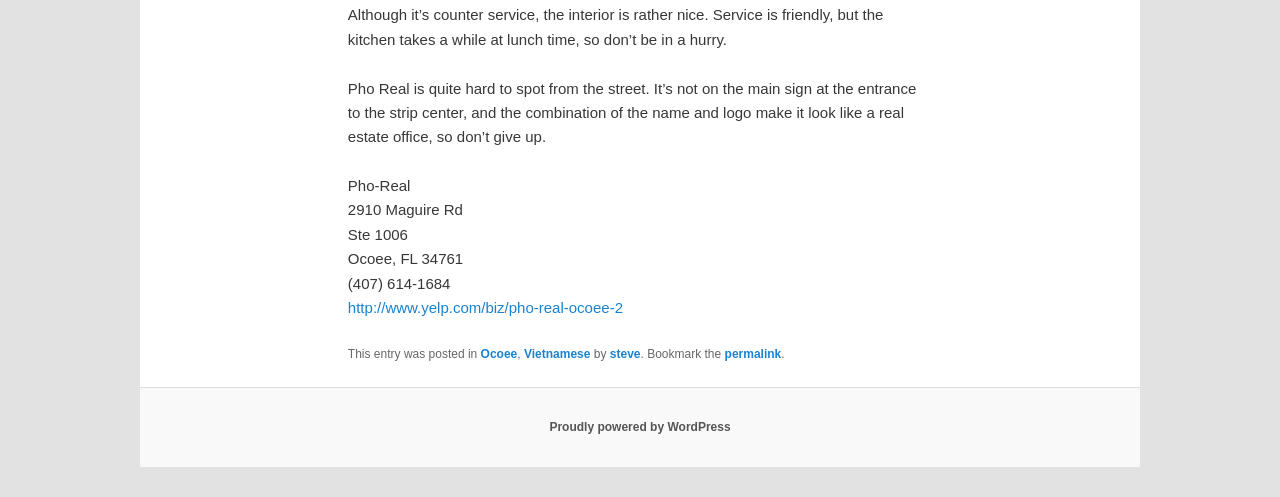Use a single word or phrase to answer this question: 
What is the address of the restaurant?

2910 Maguire Rd Ste 1006